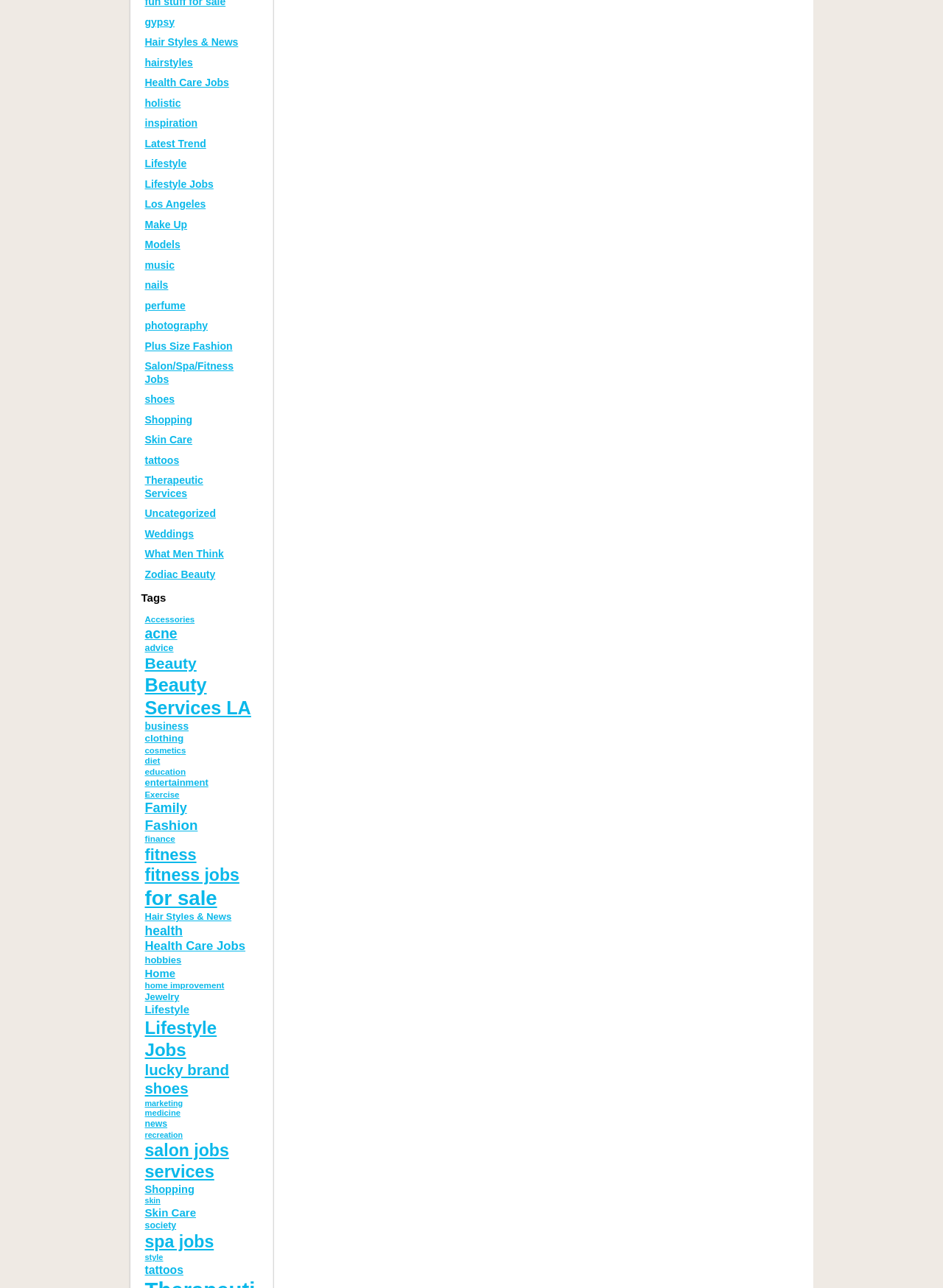Predict the bounding box coordinates of the area that should be clicked to accomplish the following instruction: "View 'Beauty' related content". The bounding box coordinates should consist of four float numbers between 0 and 1, i.e., [left, top, right, bottom].

[0.154, 0.508, 0.275, 0.523]